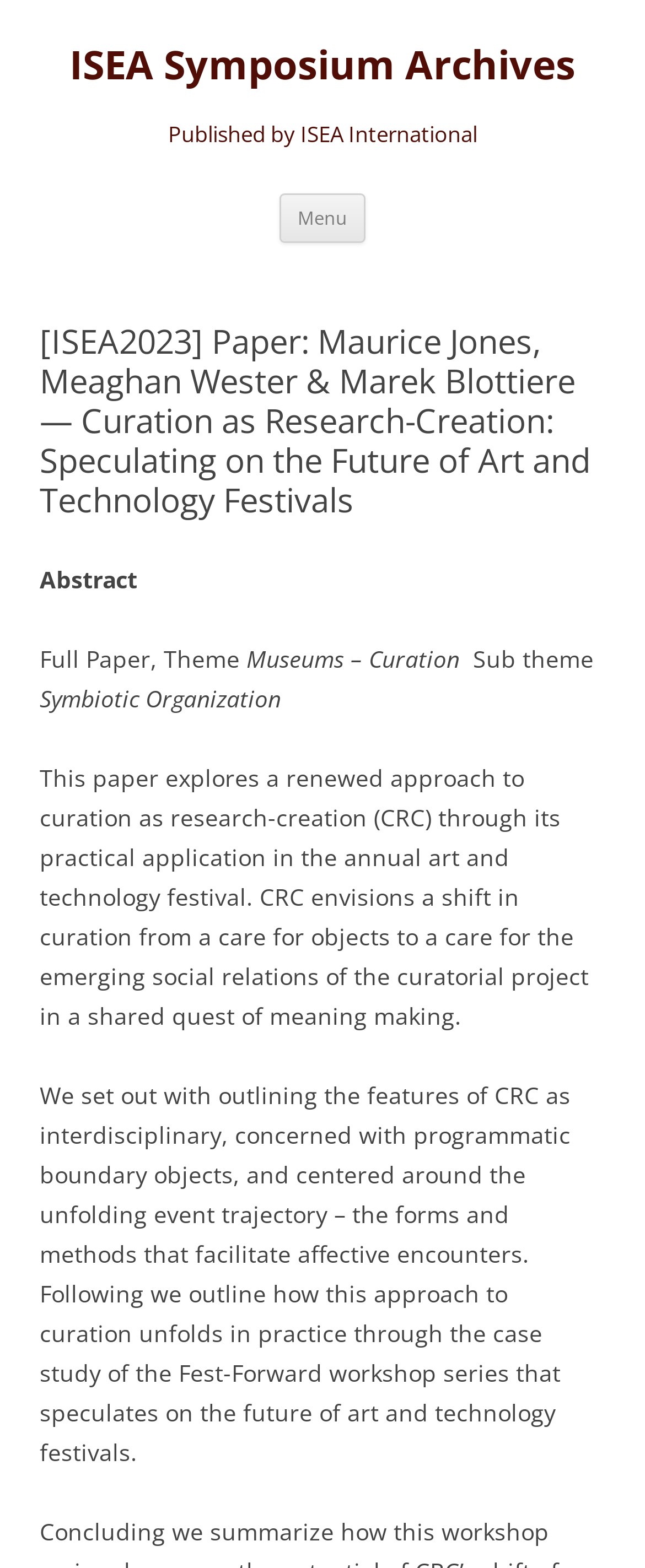Locate the bounding box of the UI element described in the following text: "Menu".

[0.433, 0.123, 0.567, 0.154]